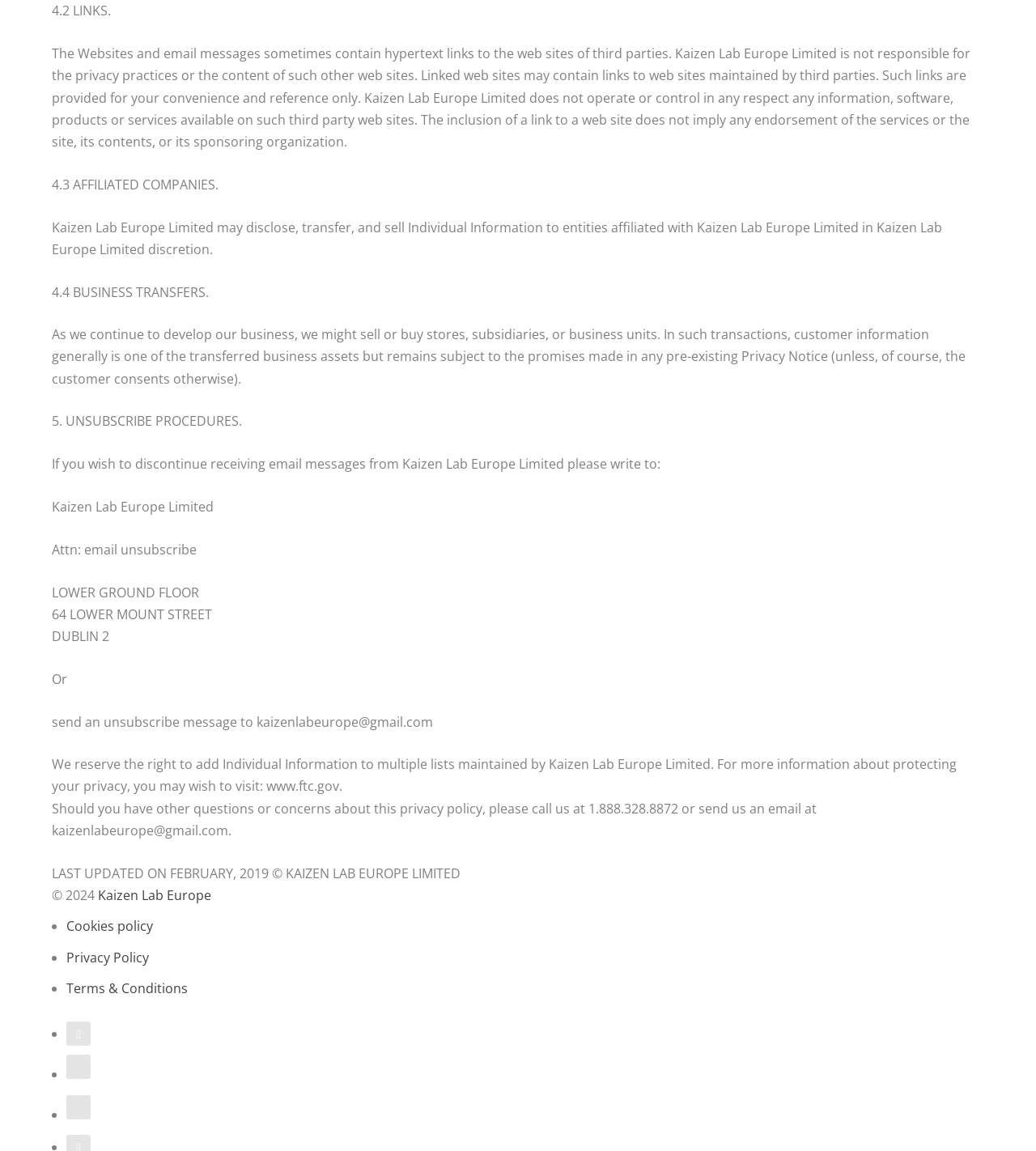What happens to customer information in business transfers?
Based on the image, give a one-word or short phrase answer.

Transferred business assets